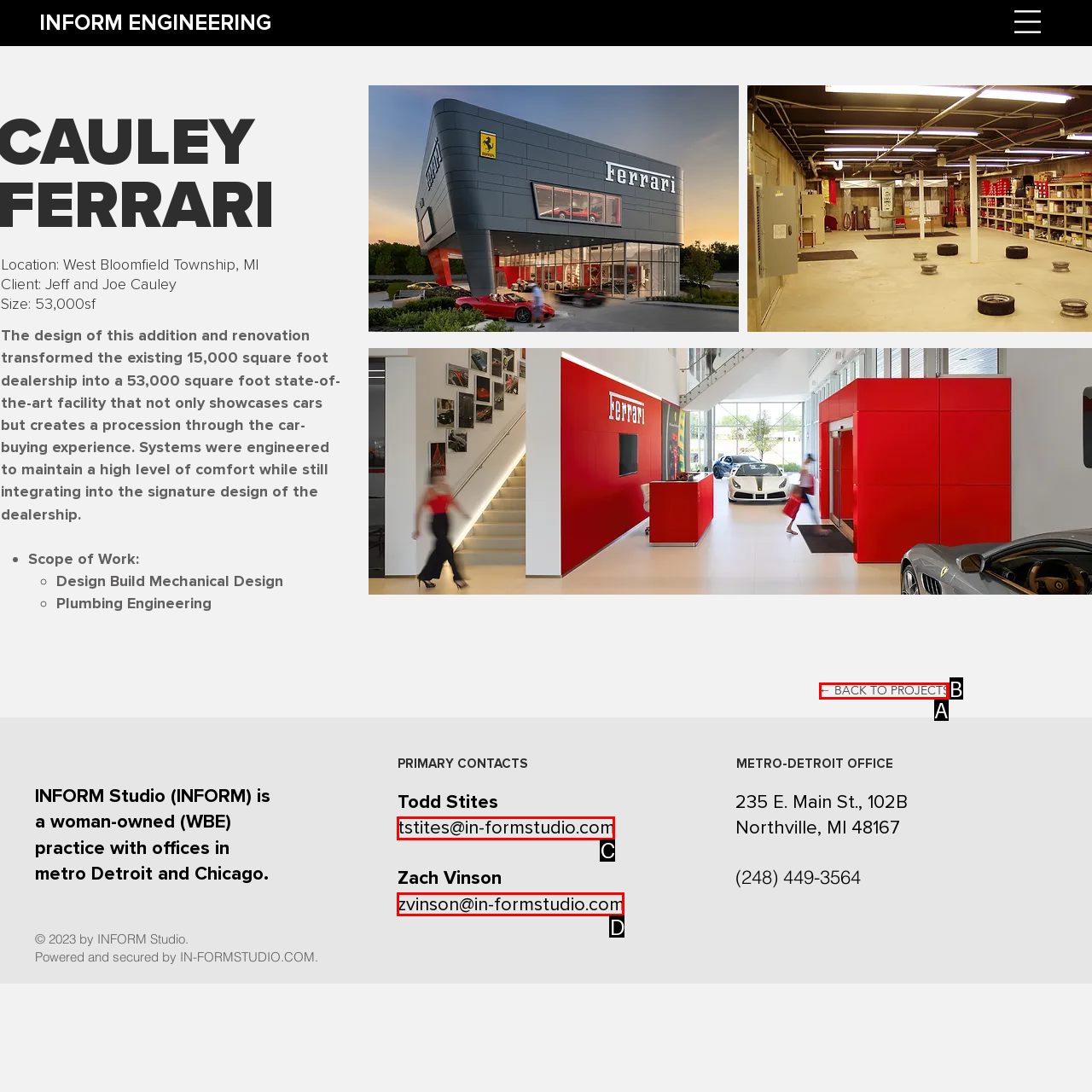Given the description: zvinson@in-formstudio.com, determine the corresponding lettered UI element.
Answer with the letter of the selected option.

D